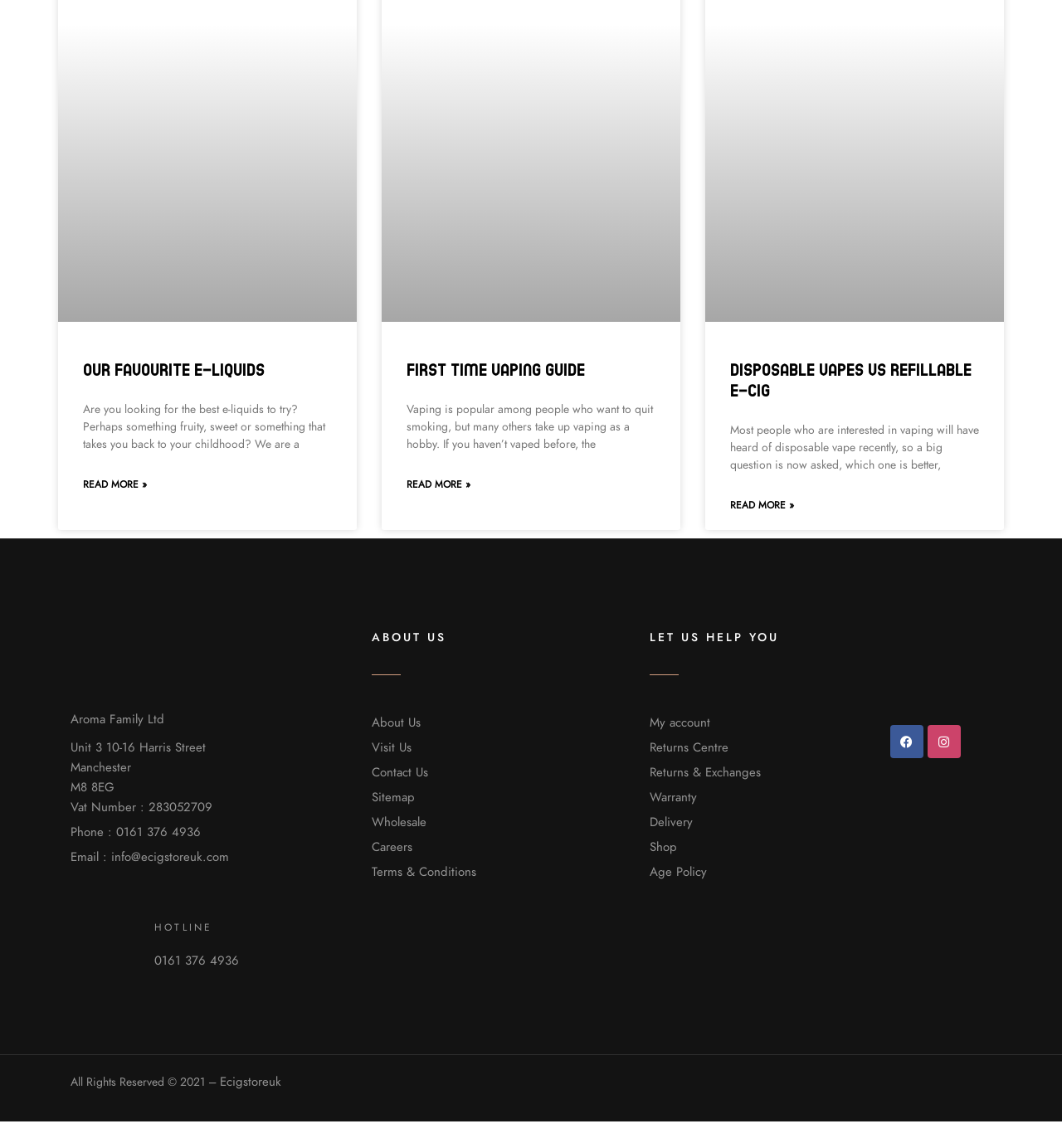Provide a one-word or brief phrase answer to the question:
What are the three main sections on the webpage?

Our Favourite E-Liquids, First Time Vaping Guide, Disposable Vapes vs Refillable E-Cig